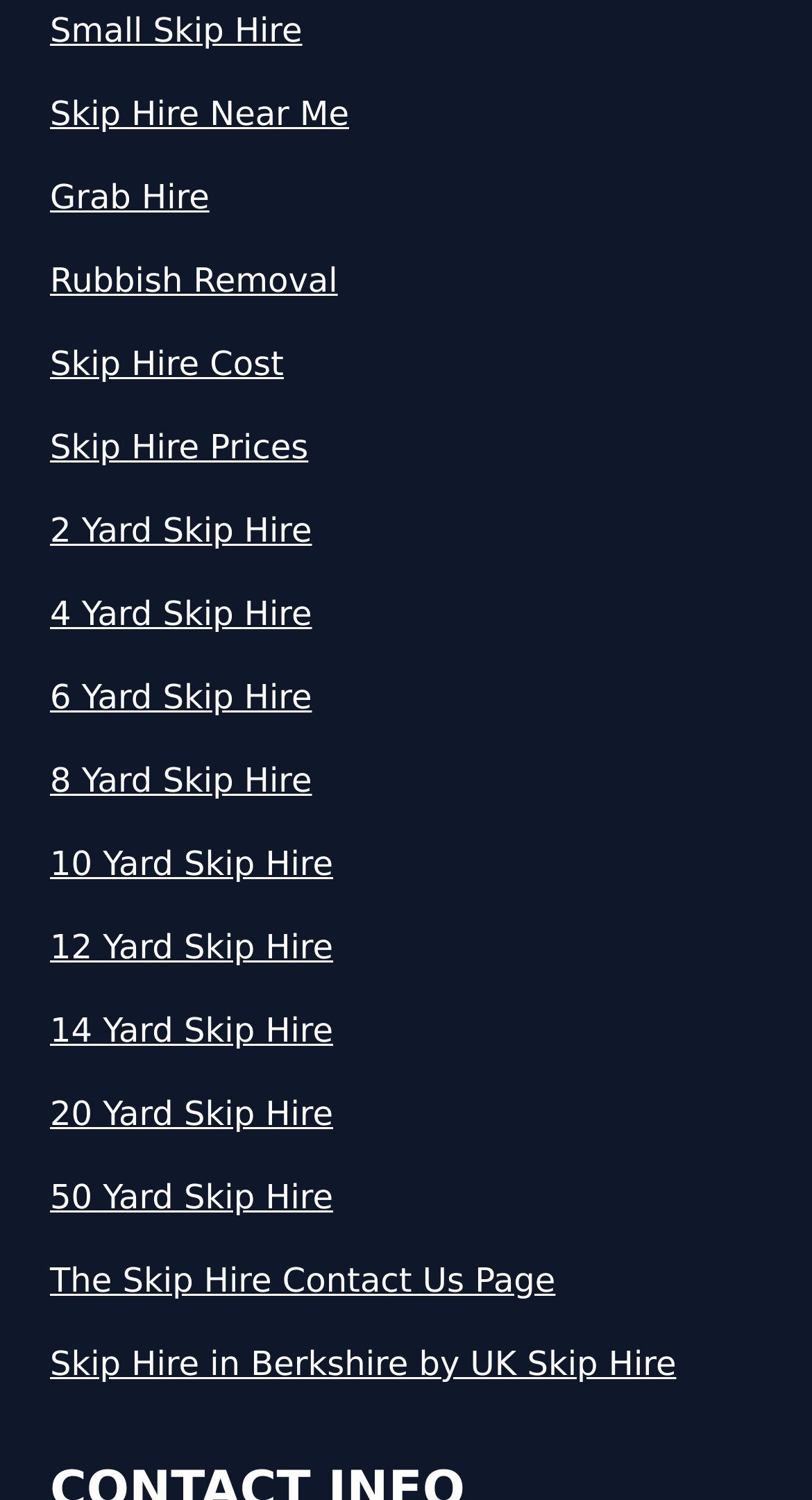Specify the bounding box coordinates of the element's area that should be clicked to execute the given instruction: "Get information on 4 Yard Skip Hire". The coordinates should be four float numbers between 0 and 1, i.e., [left, top, right, bottom].

[0.062, 0.393, 0.938, 0.426]